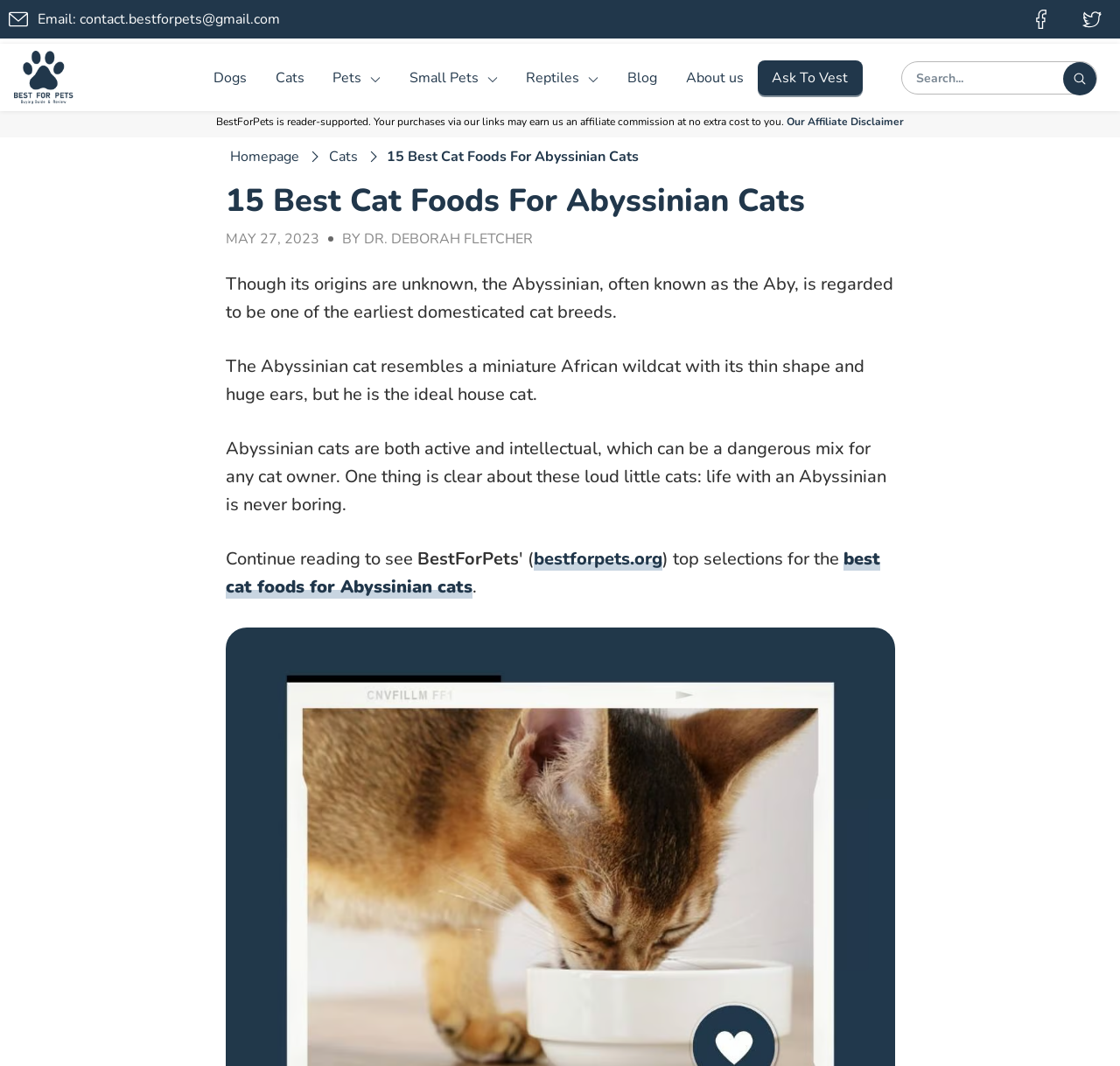Please find the bounding box coordinates of the element's region to be clicked to carry out this instruction: "Click the 'bestforpets.org' link".

[0.476, 0.513, 0.591, 0.536]